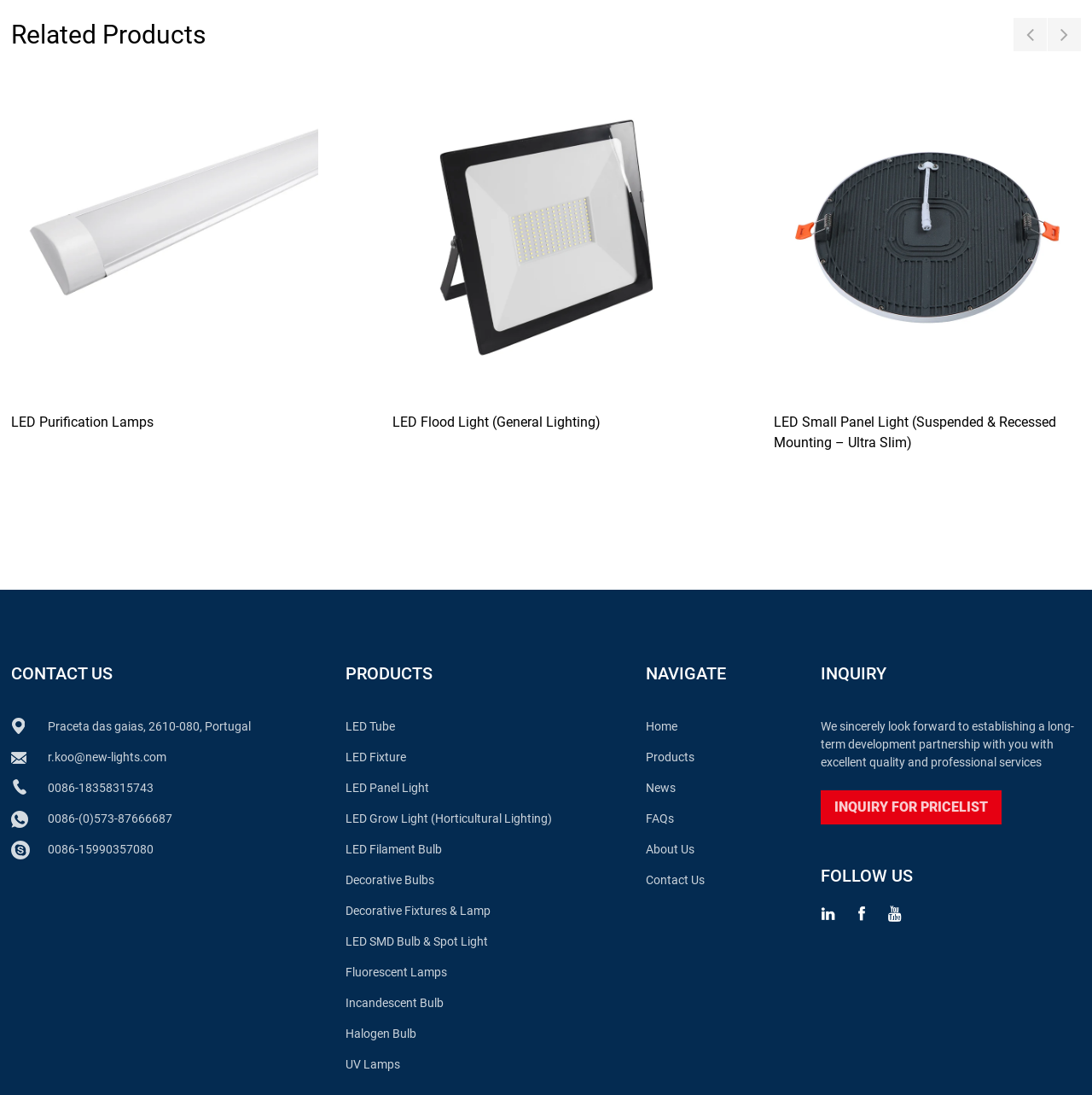Kindly provide the bounding box coordinates of the section you need to click on to fulfill the given instruction: "Navigate to the 'Home' page".

[0.592, 0.657, 0.621, 0.67]